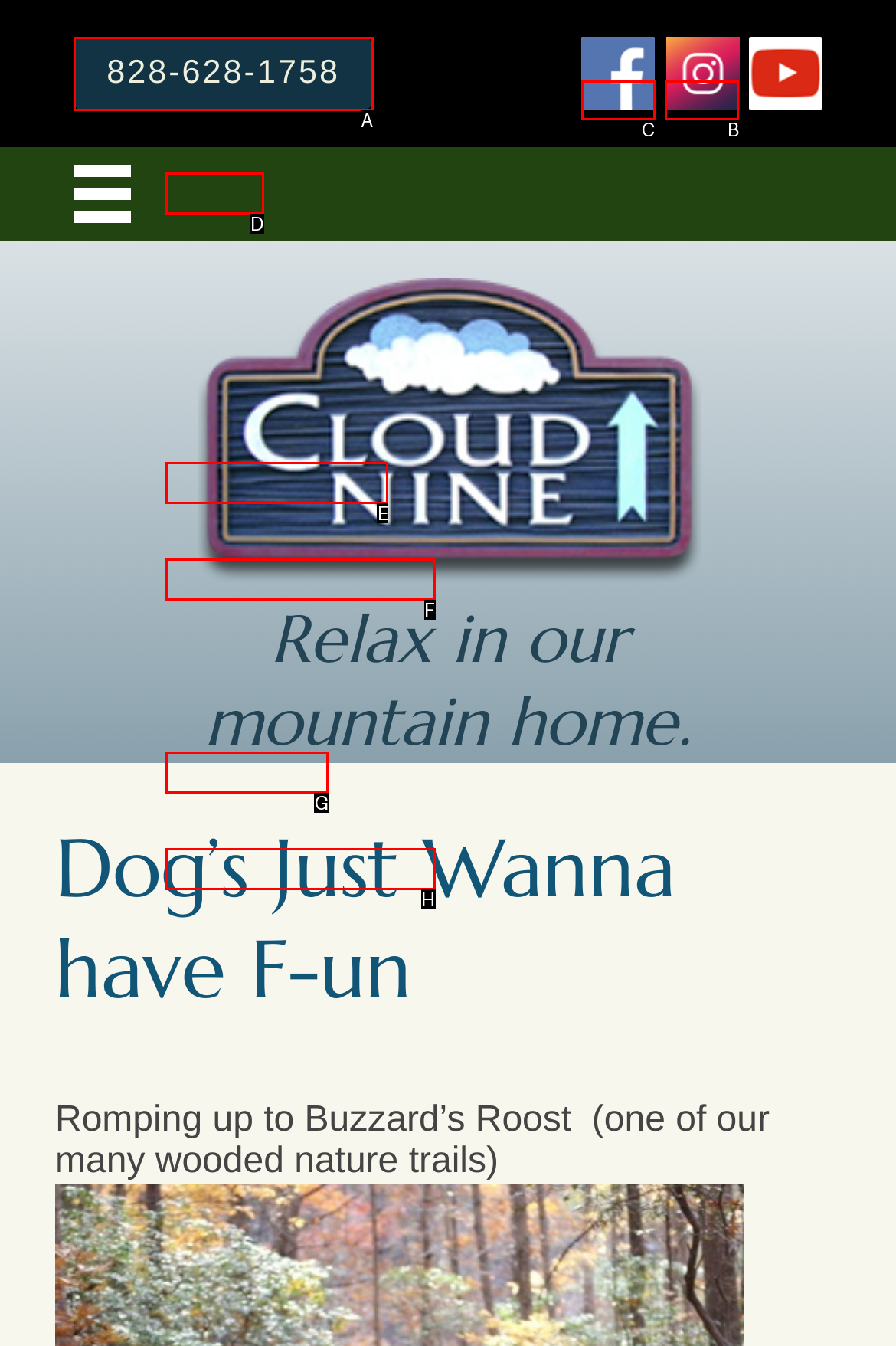Specify which element within the red bounding boxes should be clicked for this task: Visit Facebook page Respond with the letter of the correct option.

C